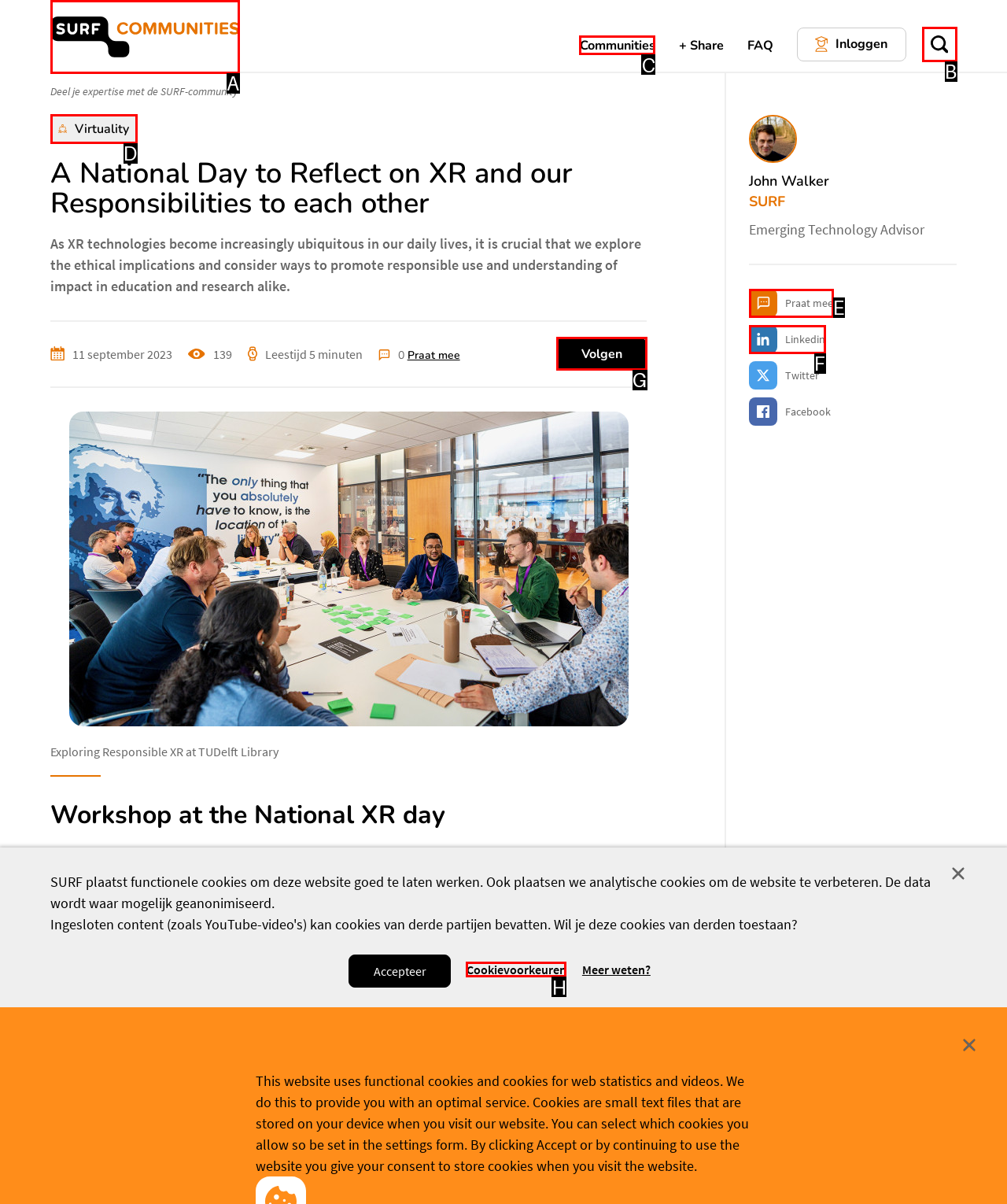Identify the HTML element to click to fulfill this task: View company profile
Answer with the letter from the given choices.

None